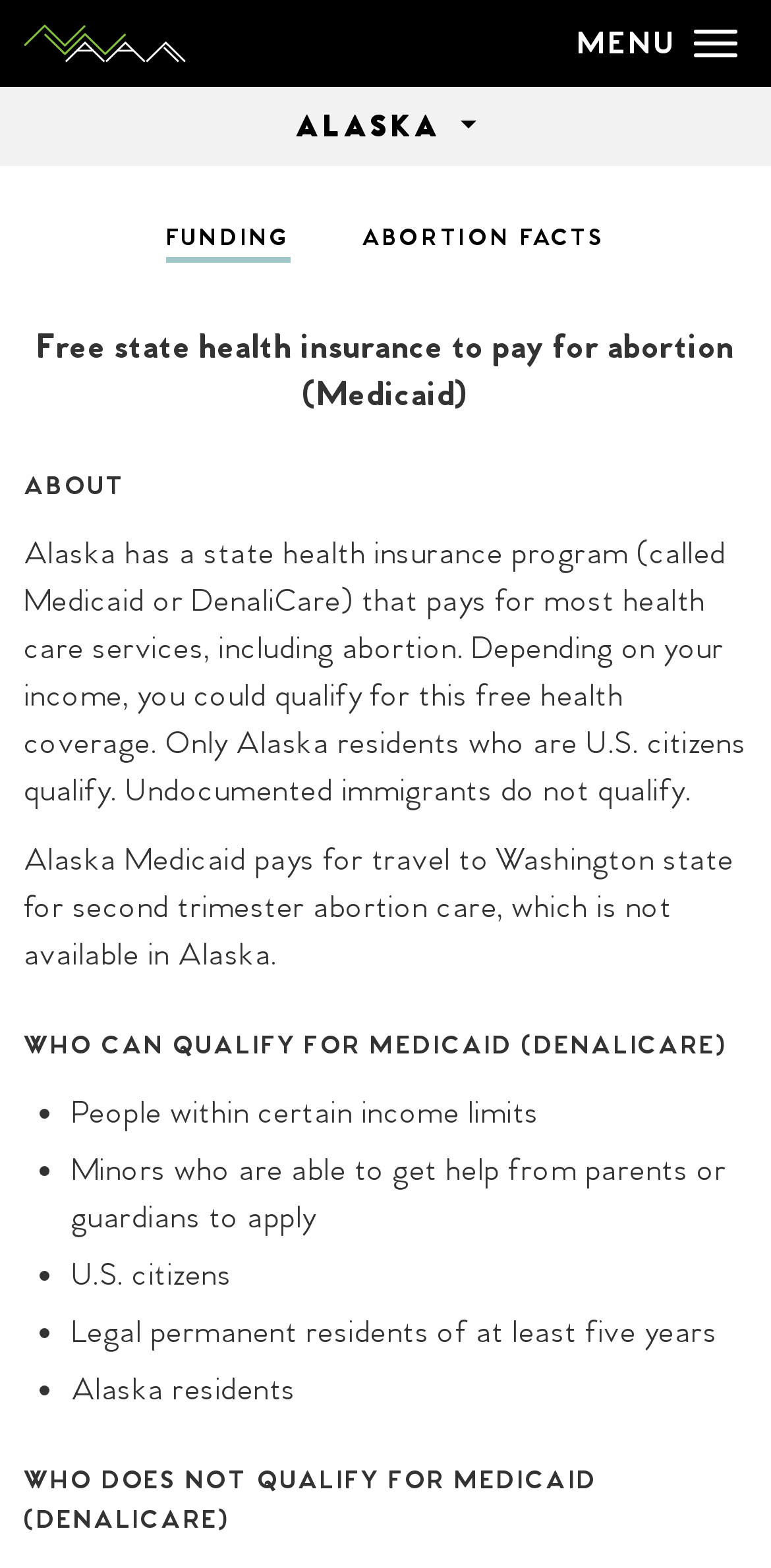Provide a thorough and detailed response to the question by examining the image: 
Who can qualify for Medicaid?

The webpage lists the individuals who can qualify for Medicaid, including people within certain income limits, minors who can get help from parents or guardians to apply, U.S. citizens, legal permanent residents of at least five years, and Alaska residents, as stated in the section 'WHO CAN QUALIFY FOR MEDICAID (DENALICARE)'.